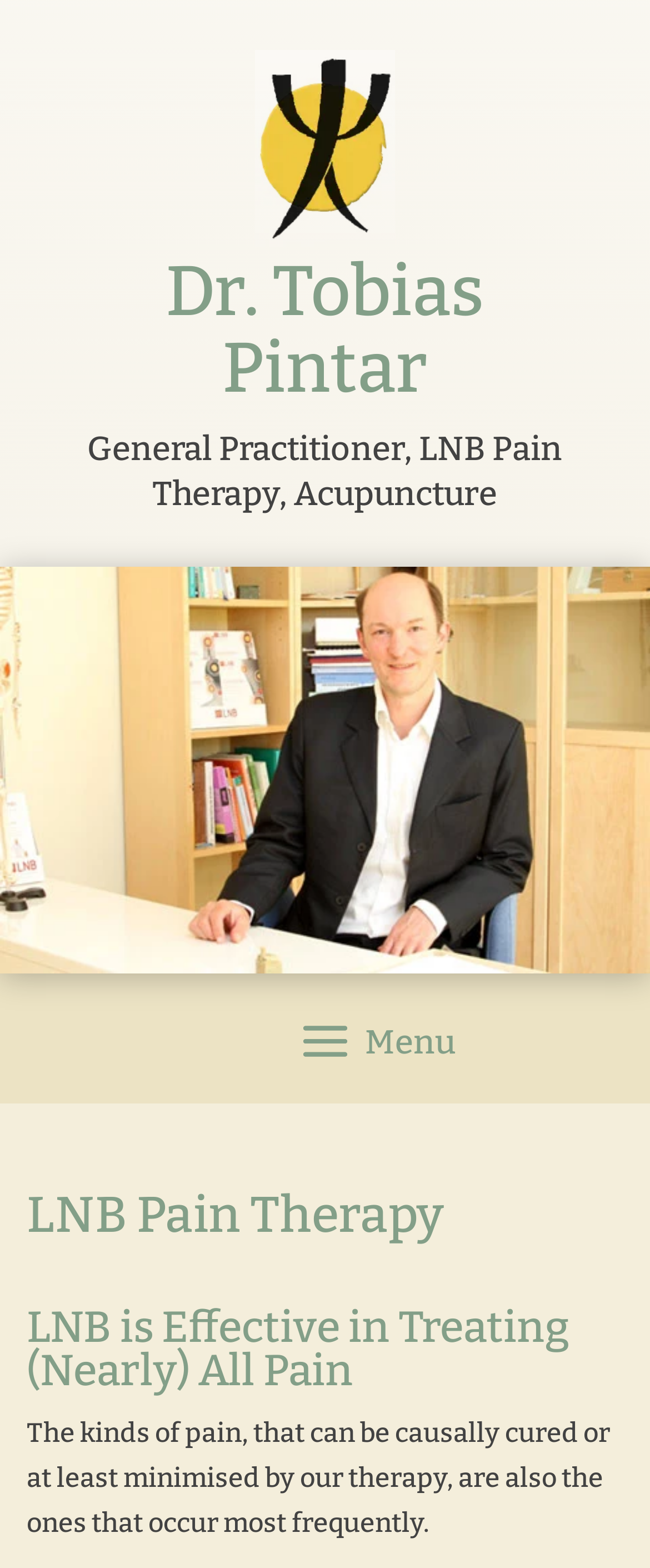Deliver a detailed narrative of the webpage's visual and textual elements.

The webpage is about LNB Pain Treatment, with a focus on Dr. Tobias Pintar, a General Practitioner specializing in LNB Pain Therapy and Acupuncture. At the top, there is a link and an image, positioned side by side, taking up about half of the screen width. Below them, the doctor's name and title are displayed prominently.

On the left side of the page, there is a large image that spans almost the entire height of the screen. To the right of this image, there are three headings stacked vertically. The first heading reads "LNB Pain Therapy", followed by "LNB is Effective in Treating (Nearly) All Pain", and finally, a paragraph of text that summarizes the types of pain that can be effectively treated by LNB therapy. This text is positioned near the bottom of the screen.